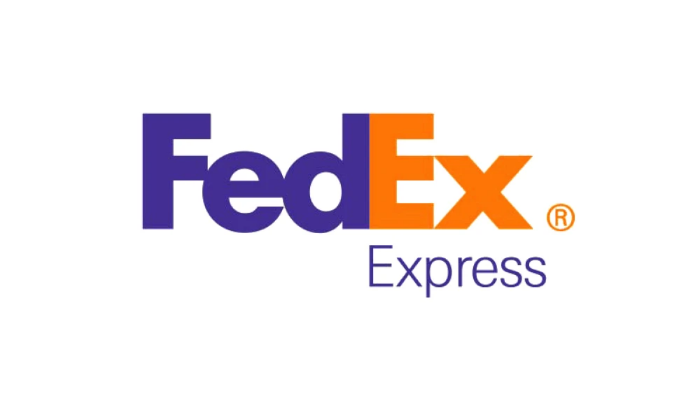What is the font style of 'Express'?
With the help of the image, please provide a detailed response to the question.

Below 'FedEx,' the word 'Express' is printed in a softer, more understated font, maintaining the brand’s emphasis on reliability and speed in logistics.